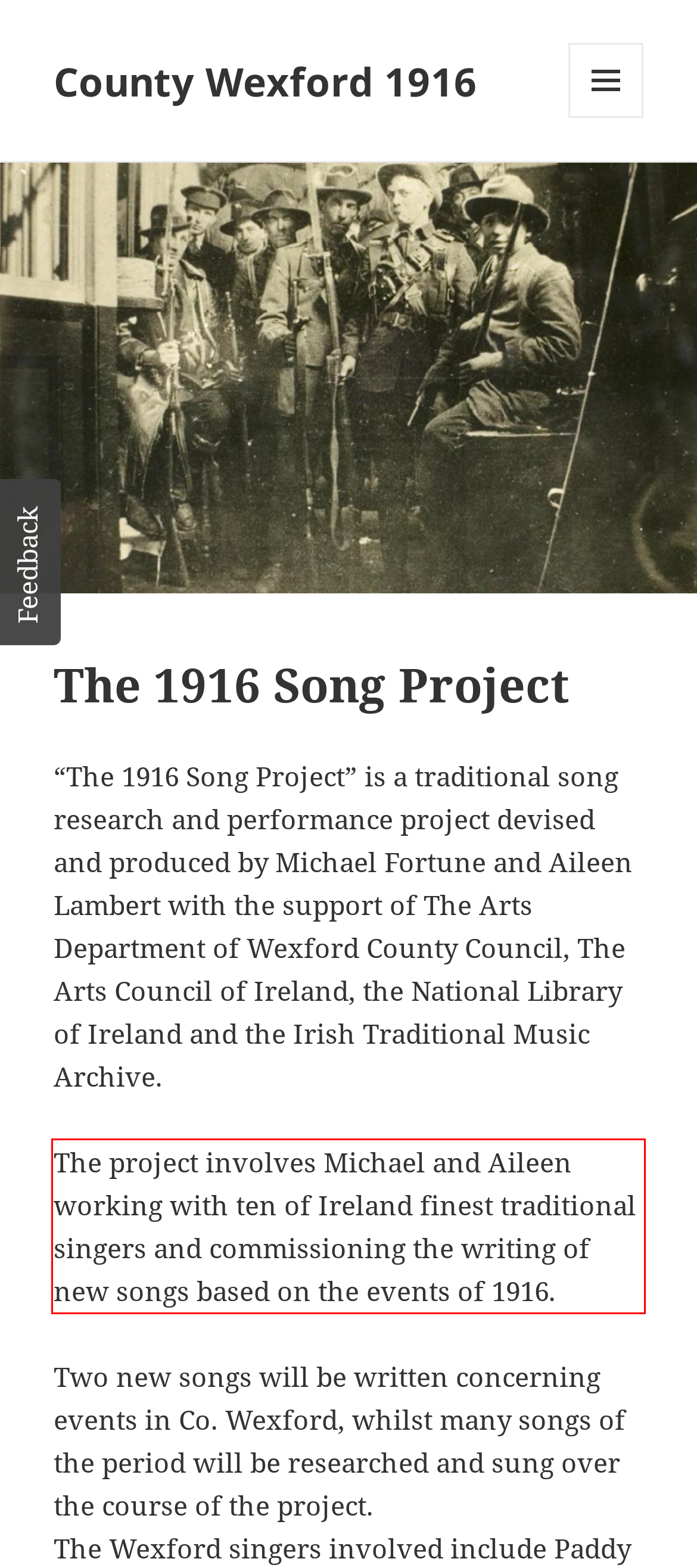Given a webpage screenshot, identify the text inside the red bounding box using OCR and extract it.

The project involves Michael and Aileen working with ten of Ireland finest traditional singers and commissioning the writing of new songs based on the events of 1916.